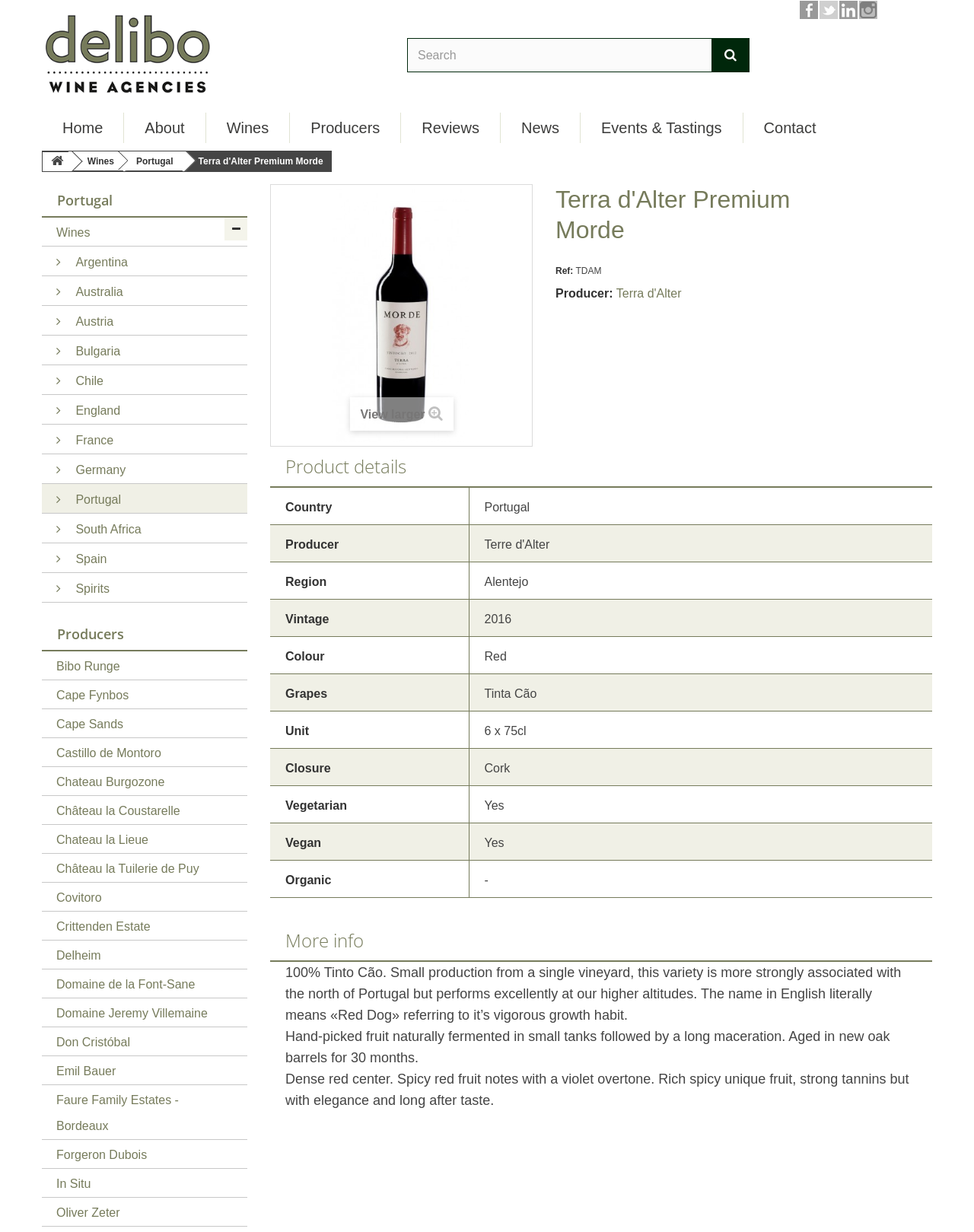Kindly determine the bounding box coordinates for the clickable area to achieve the given instruction: "Click on Wines link".

[0.043, 0.176, 0.254, 0.2]